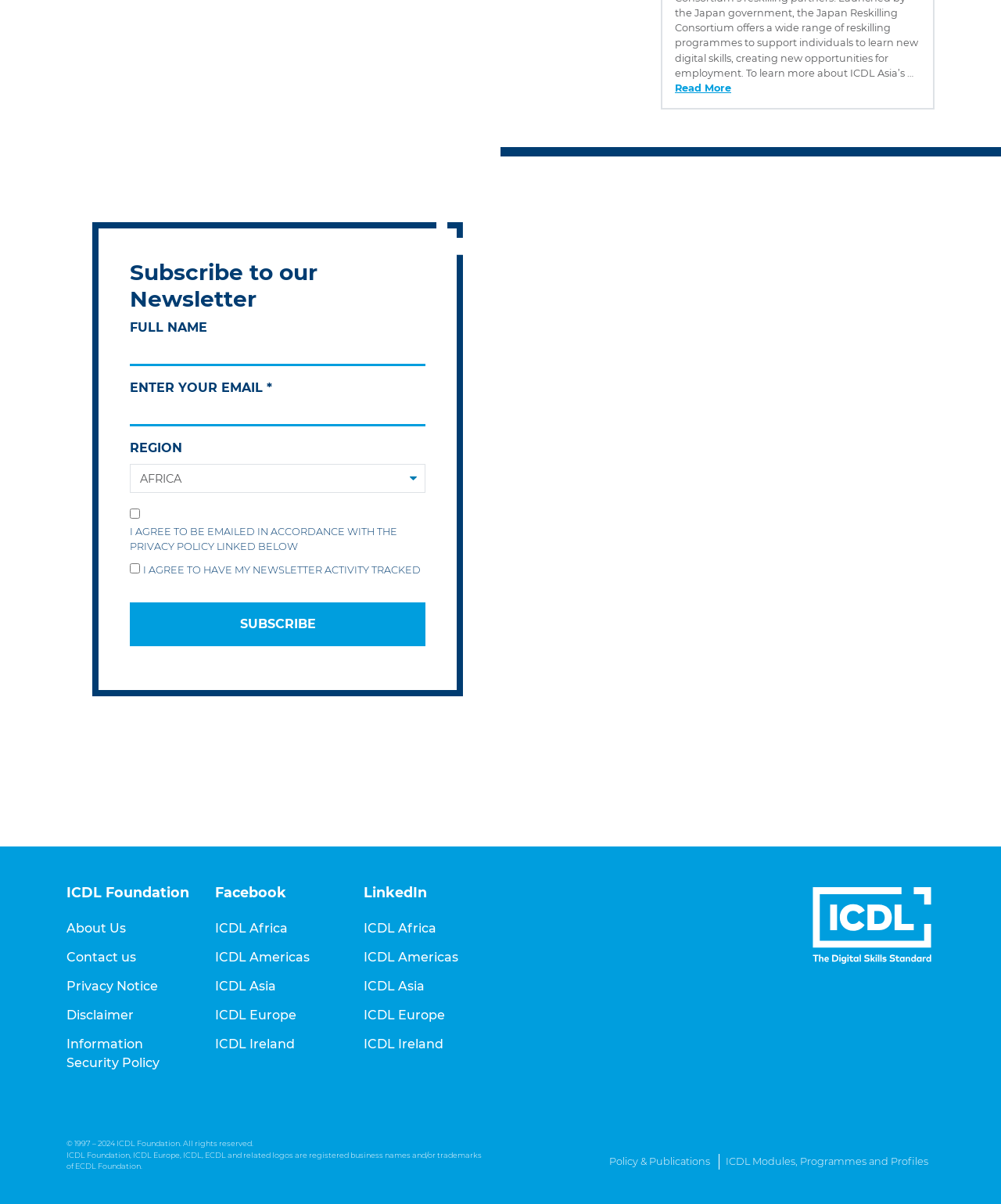Please identify the bounding box coordinates of the element's region that I should click in order to complete the following instruction: "Read more about Episode 55: Dorothy Parker, Part One". The bounding box coordinates consist of four float numbers between 0 and 1, i.e., [left, top, right, bottom].

None